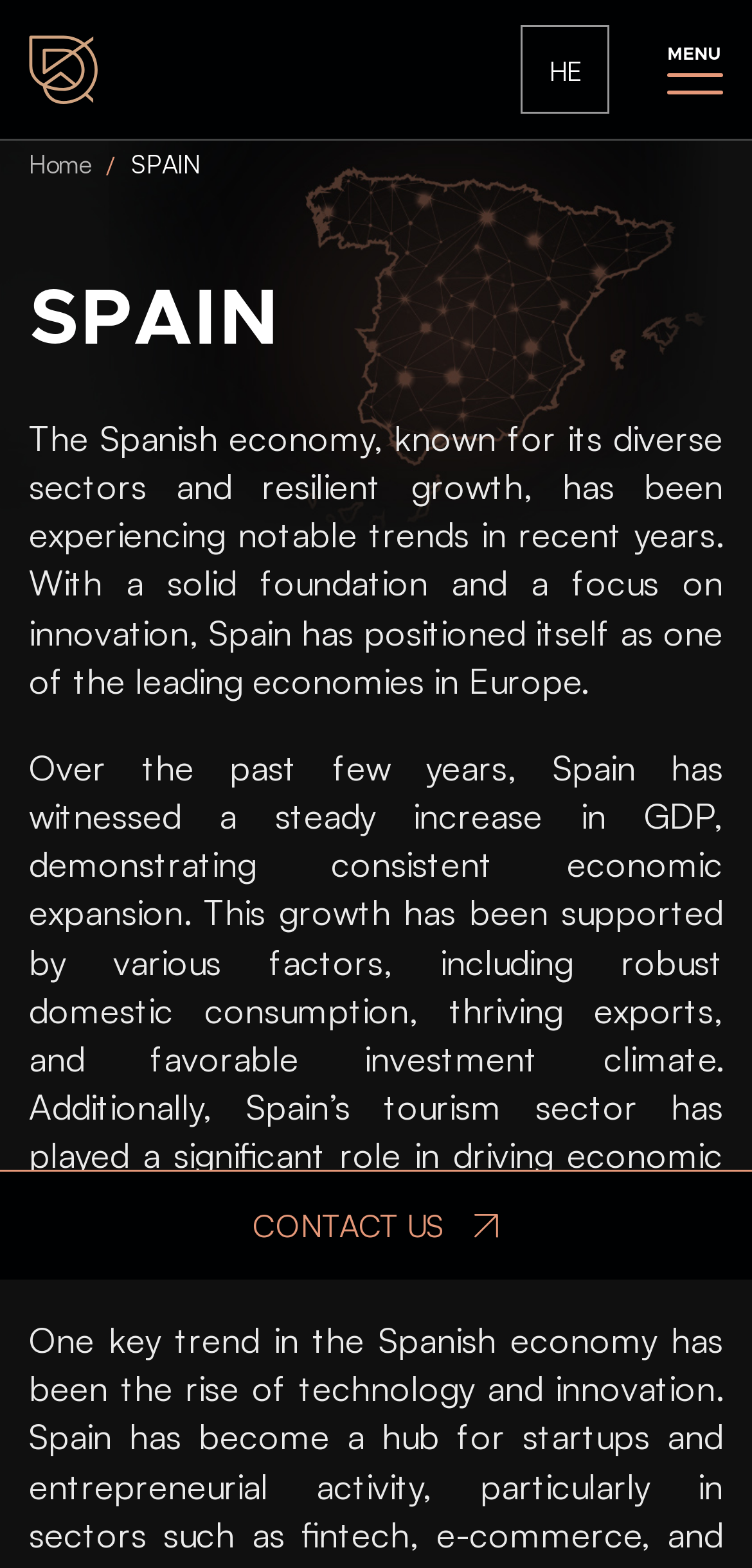Using floating point numbers between 0 and 1, provide the bounding box coordinates in the format (top-left x, top-left y, bottom-right x, bottom-right y). Locate the UI element described here: MENU

[0.887, 0.029, 0.962, 0.06]